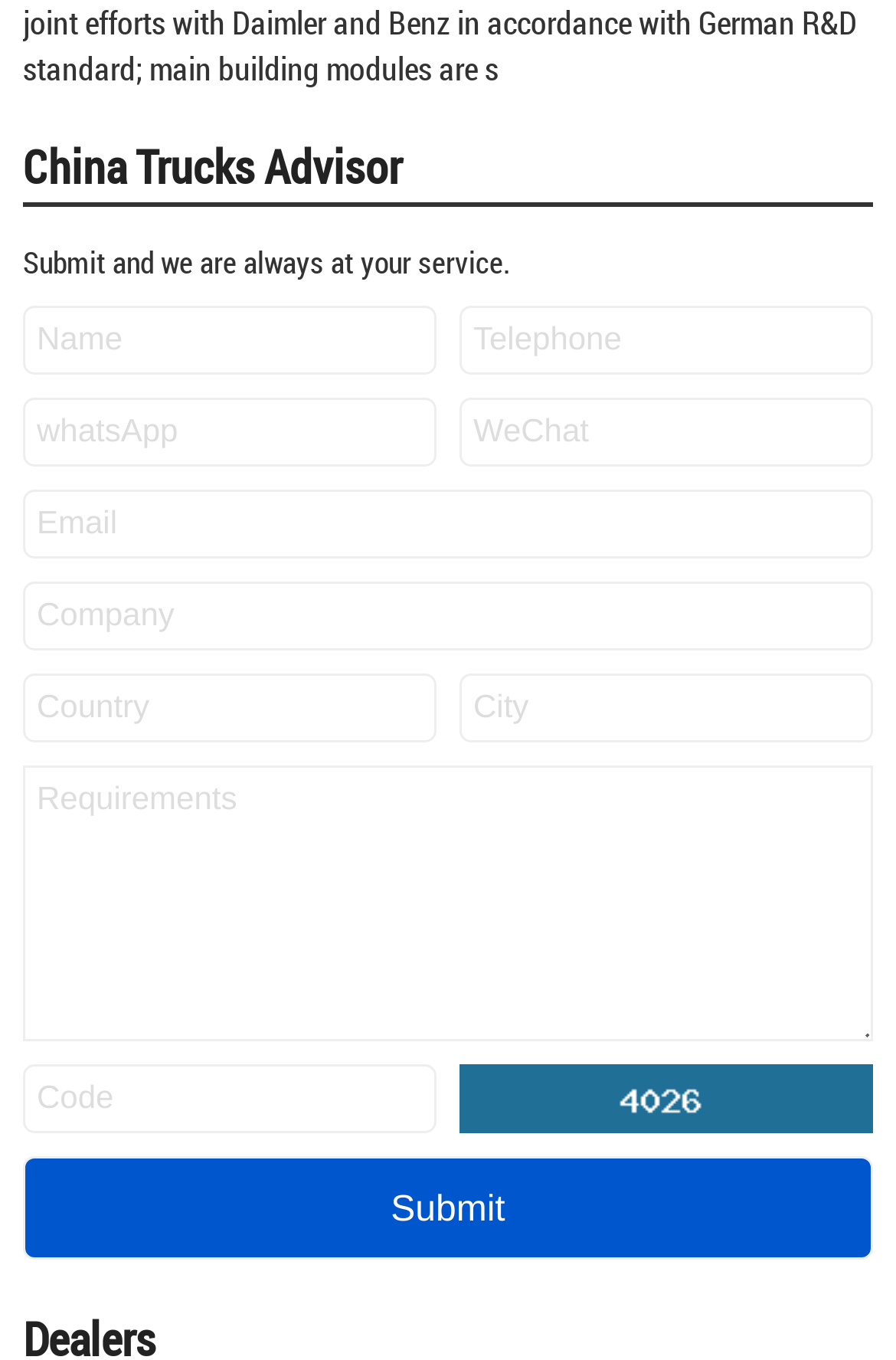Provide a one-word or one-phrase answer to the question:
Is the image on the webpage related to trucks?

Unknown